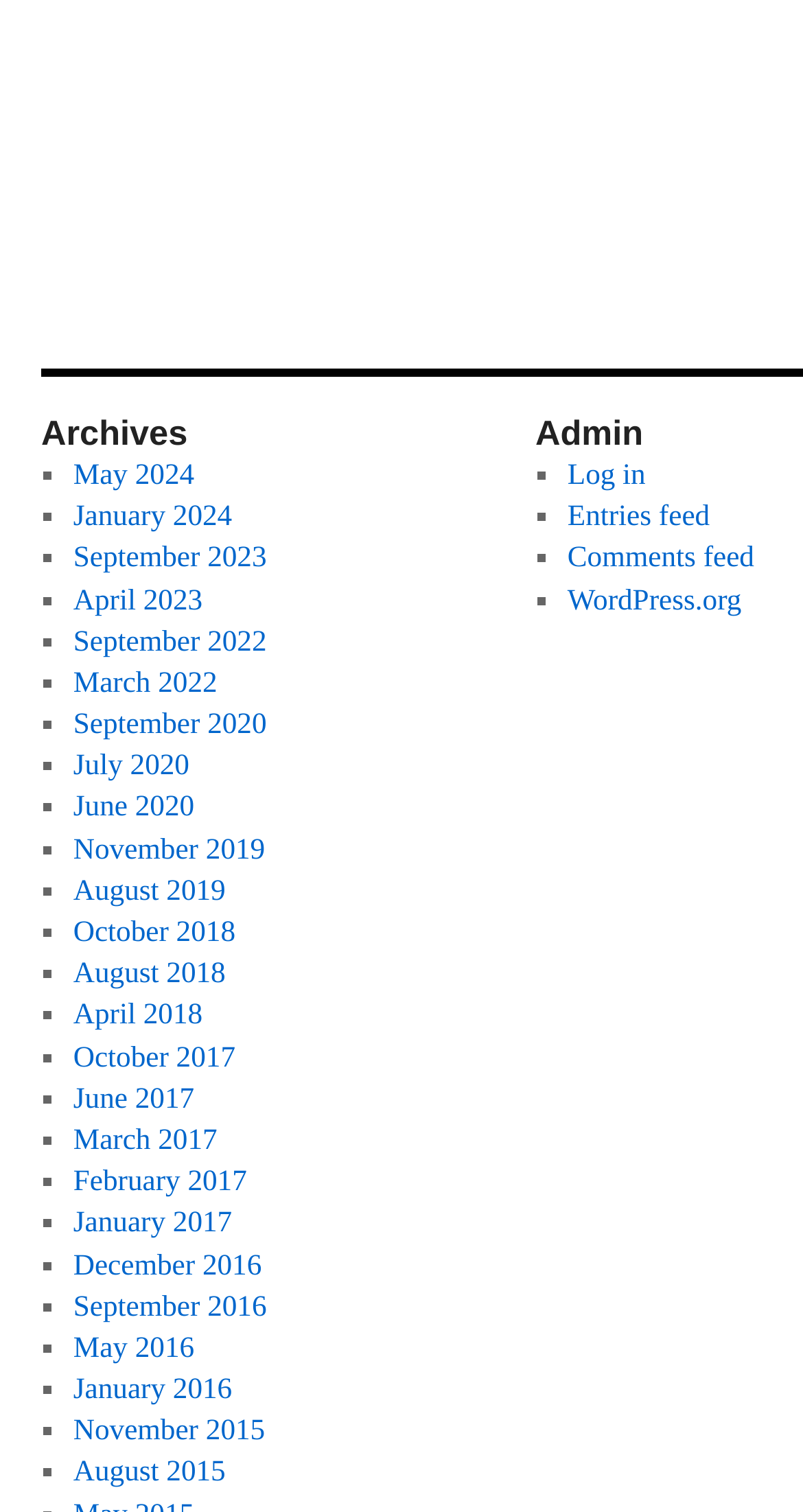Please mark the clickable region by giving the bounding box coordinates needed to complete this instruction: "Log in".

[0.707, 0.304, 0.804, 0.325]